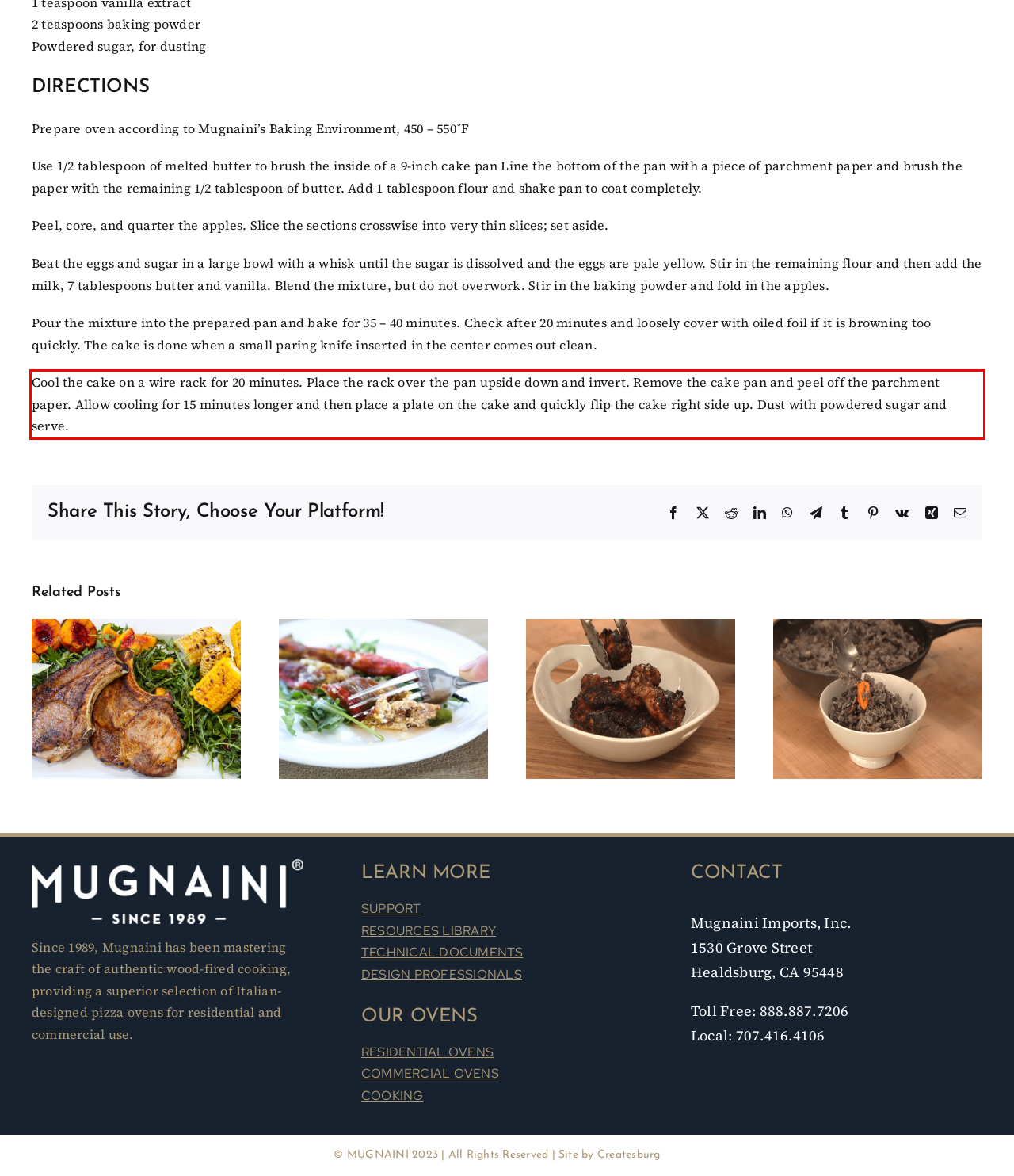Please identify and extract the text content from the UI element encased in a red bounding box on the provided webpage screenshot.

Cool the cake on a wire rack for 20 minutes. Place the rack over the pan upside down and invert. Remove the cake pan and peel off the parchment paper. Allow cooling for 15 minutes longer and then place a plate on the cake and quickly flip the cake right side up. Dust with powdered sugar and serve.